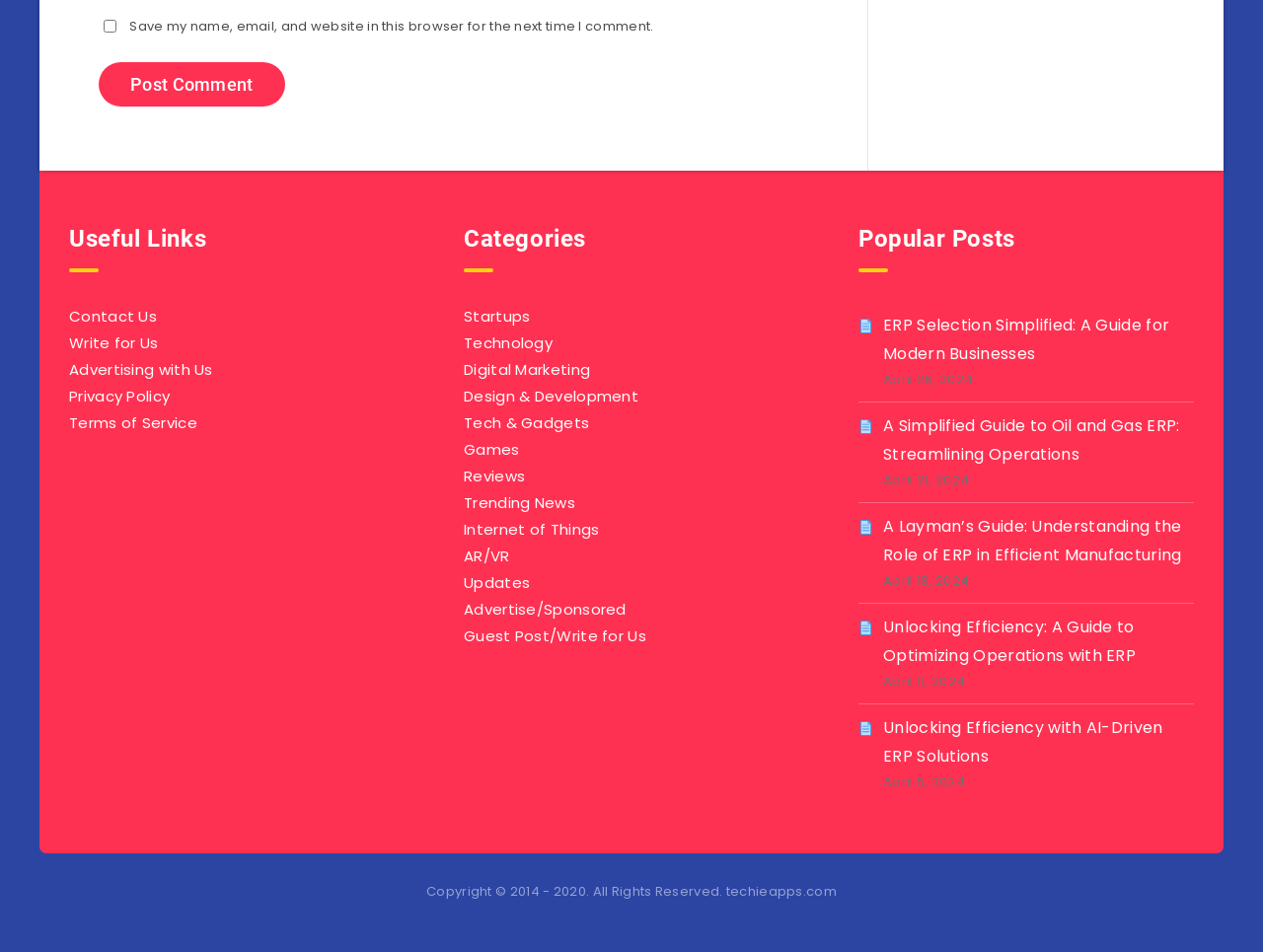Please specify the coordinates of the bounding box for the element that should be clicked to carry out this instruction: "View Trending News". The coordinates must be four float numbers between 0 and 1, formatted as [left, top, right, bottom].

[0.367, 0.517, 0.455, 0.541]